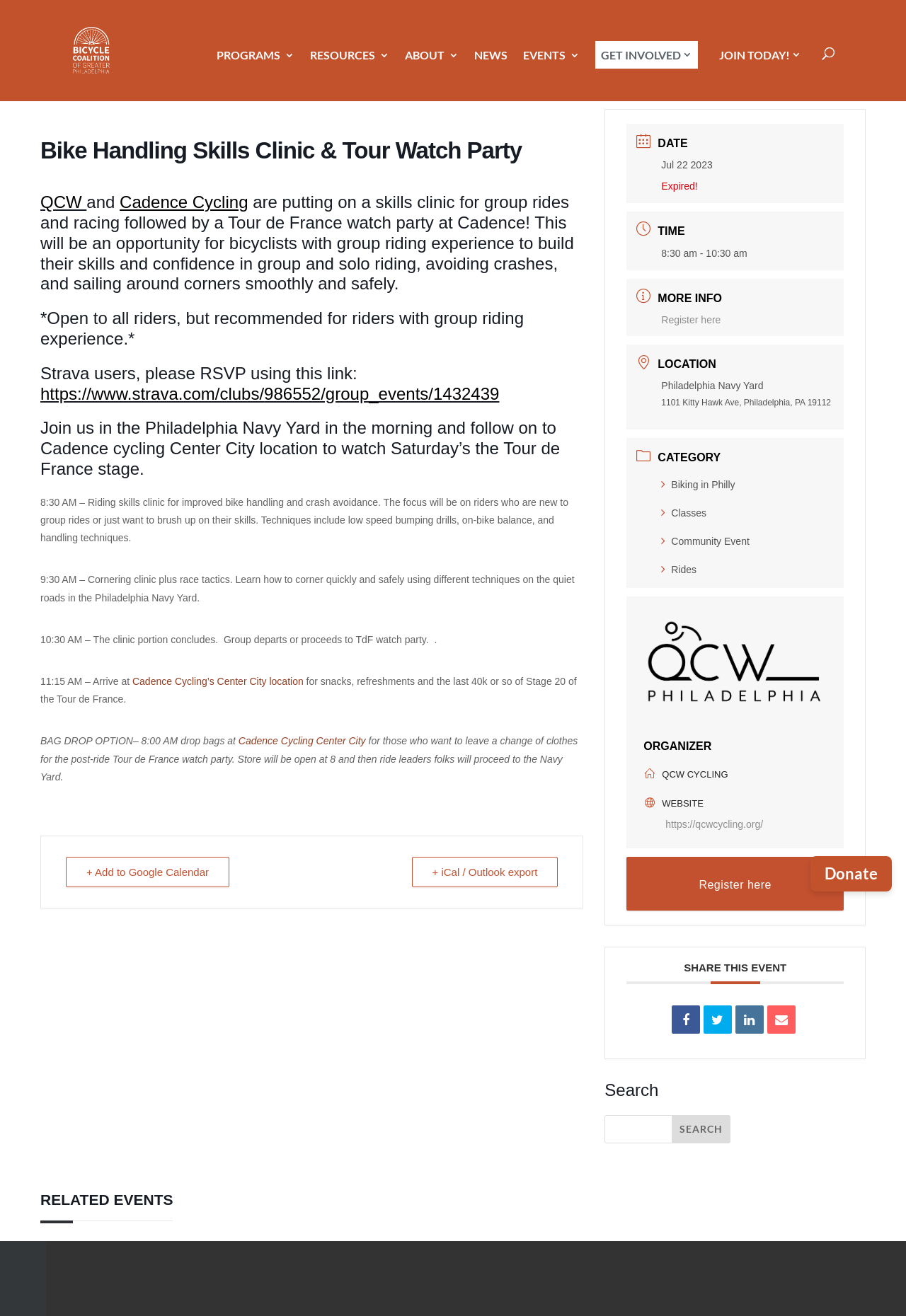Pinpoint the bounding box coordinates for the area that should be clicked to perform the following instruction: "Share this event".

[0.692, 0.731, 0.931, 0.748]